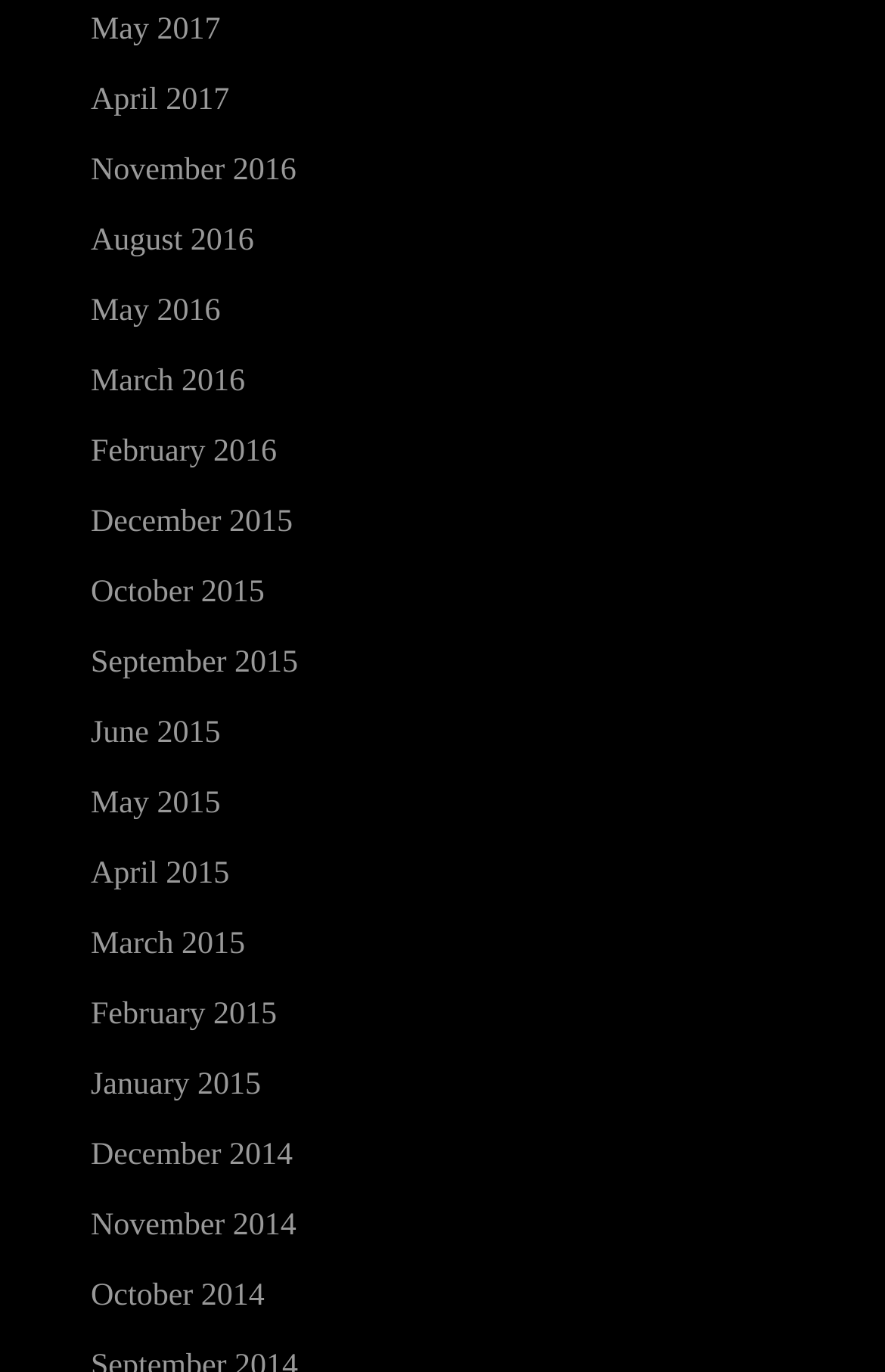Find the bounding box coordinates for the element that must be clicked to complete the instruction: "Click the 'more Infos & Privacy Policy' link". The coordinates should be four float numbers between 0 and 1, indicated as [left, top, right, bottom].

None